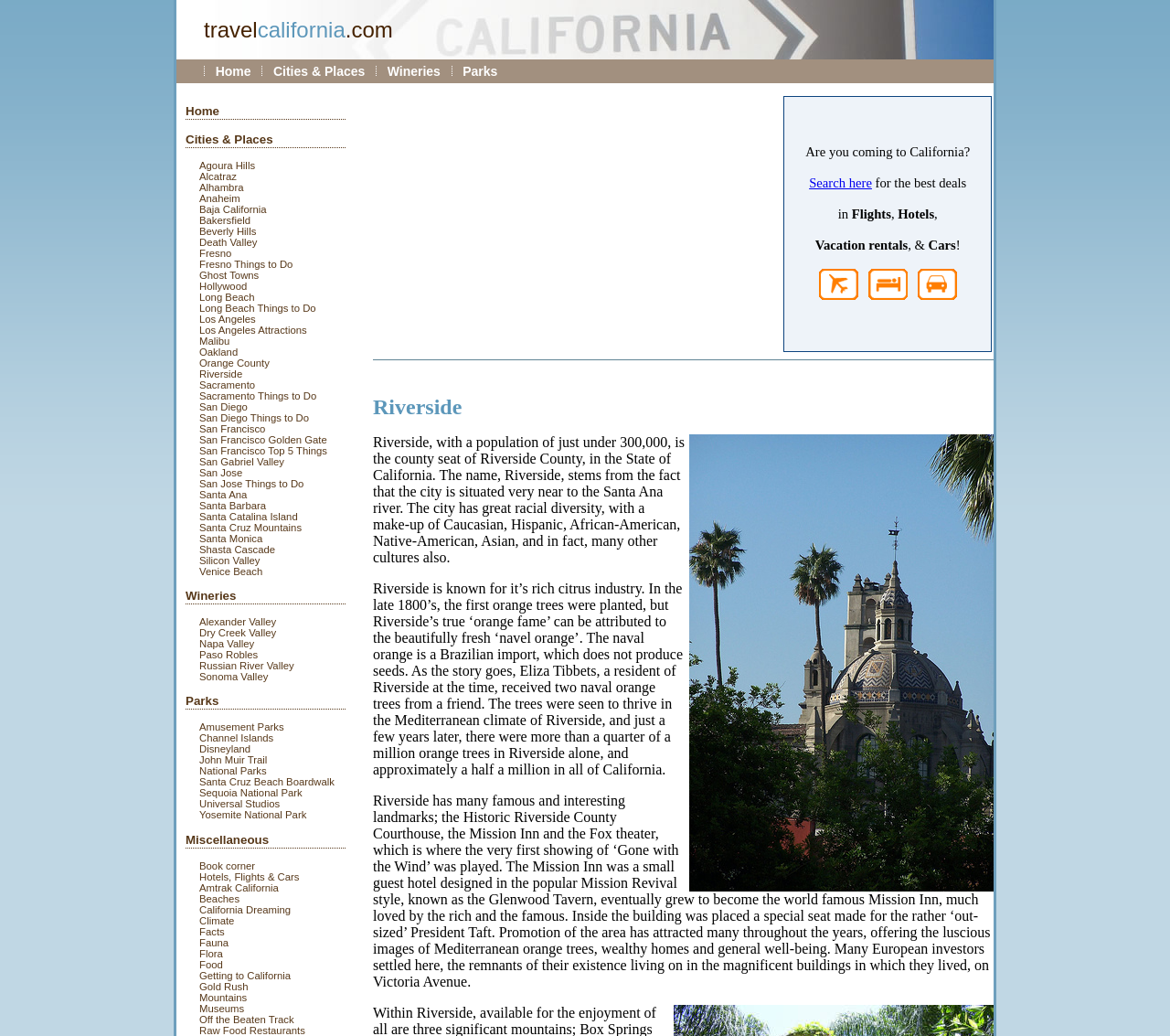Show the bounding box coordinates for the element that needs to be clicked to execute the following instruction: "Follow the link to '10th Hussar regiment'". Provide the coordinates in the form of four float numbers between 0 and 1, i.e., [left, top, right, bottom].

None